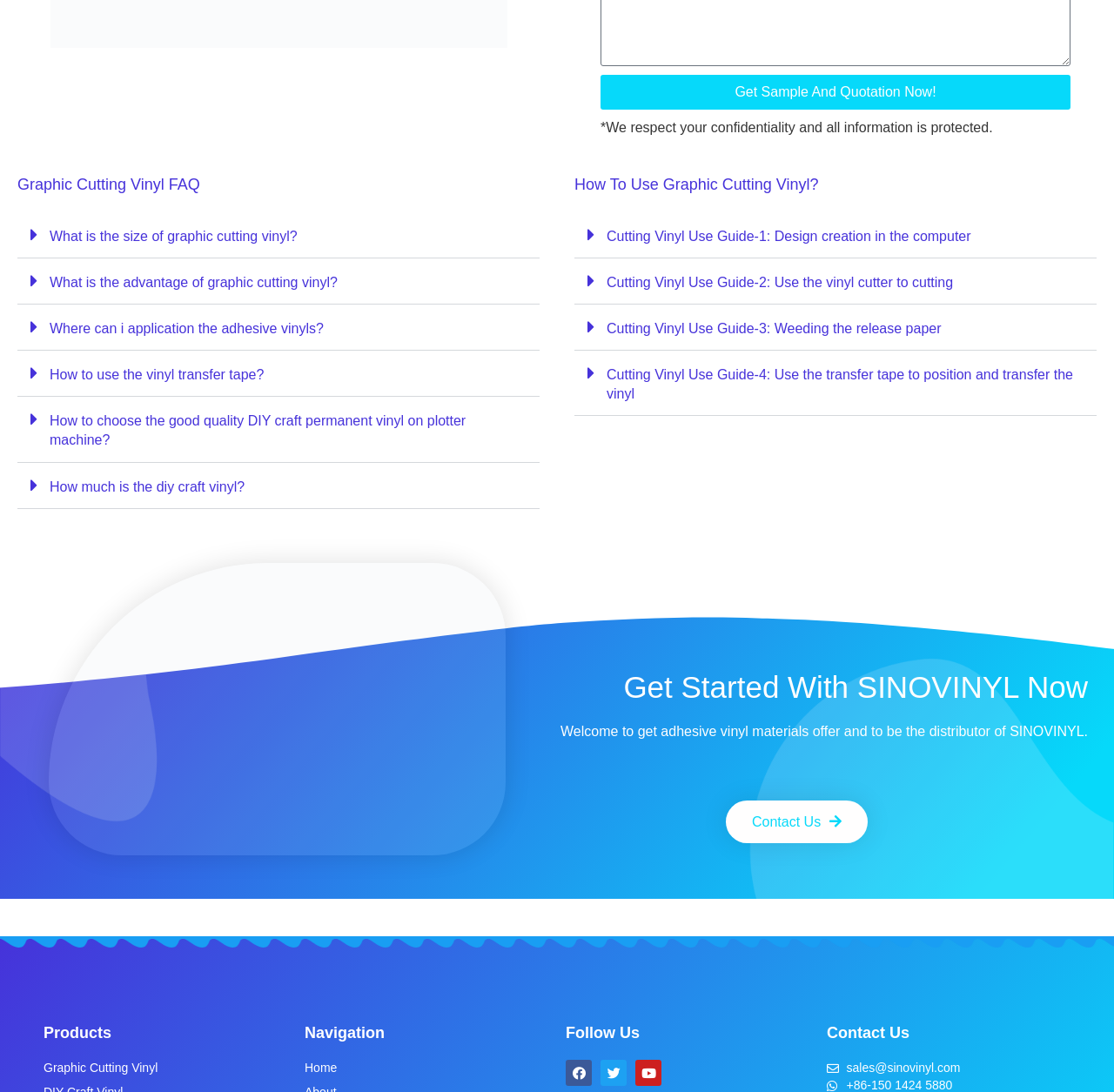What is the email address to contact for sales inquiries?
Based on the image, answer the question with as much detail as possible.

At the bottom of the webpage, under the 'Contact Us' section, the email address 'sales@sinovinyl.com' is provided for users to contact for sales inquiries.